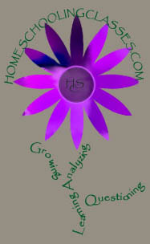Convey a detailed narrative of what is depicted in the image.

The image showcases a vibrant, stylized flower design that serves as a logo for homeschoolingclasses.com. The flower features a bold, purple hue with a circular center marked by the initials "HS." Surrounding the flower are the words "Growing," "Analyzing," and "Questioning," rendered in a playful, green font, emphasizing the educational philosophy of the site. This creative representation conveys a focus on personal development and critical thinking within the context of homeschooling, reflecting a nurturing and inquisitive learning environment. The overall aesthetic blends artistic flair with educational themes, inviting viewers to engage with the platform's resources.